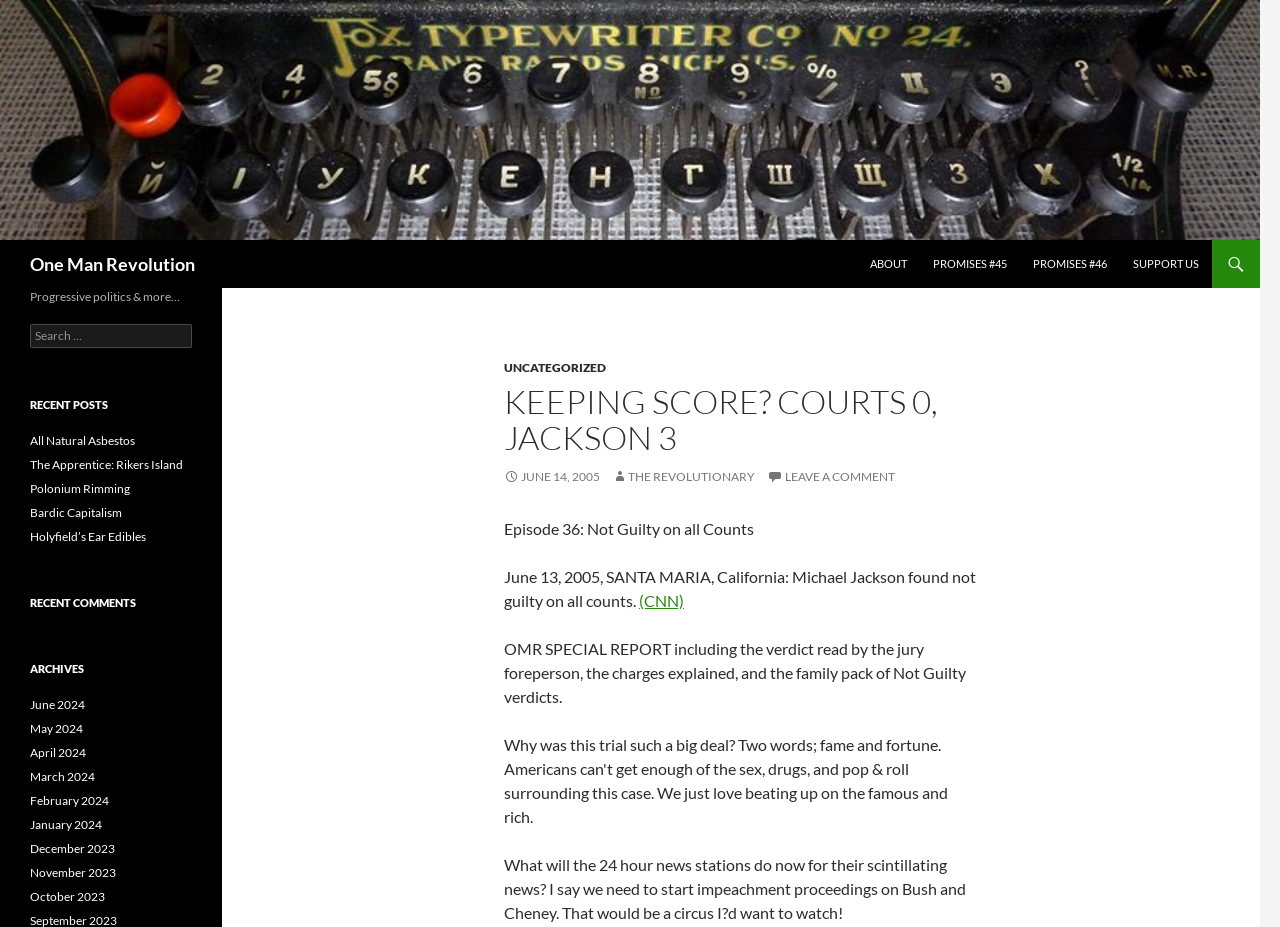Predict the bounding box coordinates for the UI element described as: "Uncategorized". The coordinates should be four float numbers between 0 and 1, presented as [left, top, right, bottom].

[0.394, 0.388, 0.473, 0.405]